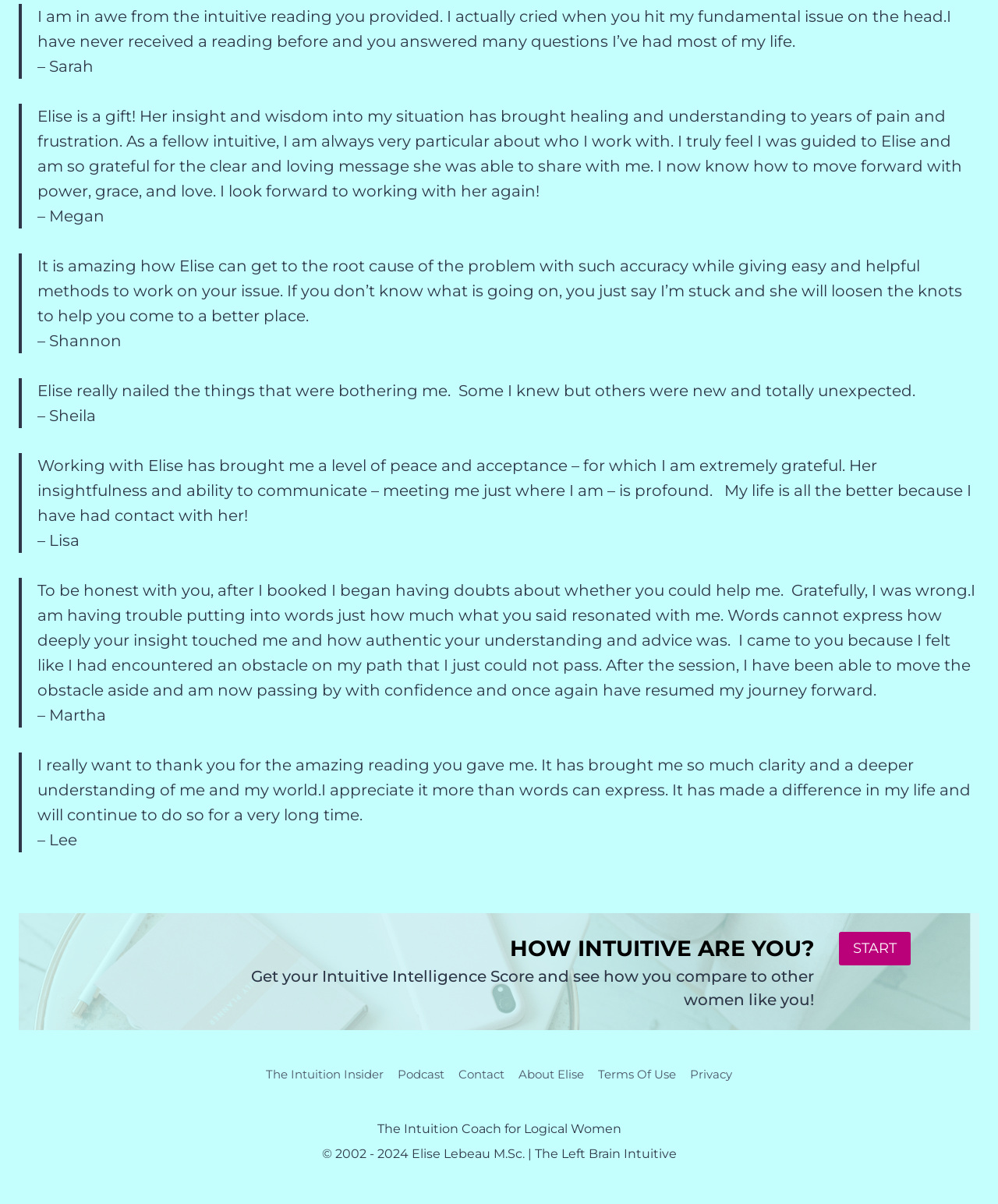How many testimonials are displayed on the webpage?
Look at the image and construct a detailed response to the question.

The webpage contains six blockquote elements, each containing a testimonial from a different person, namely Sarah, Megan, Shannon, Sheila, Lisa, and Martha.